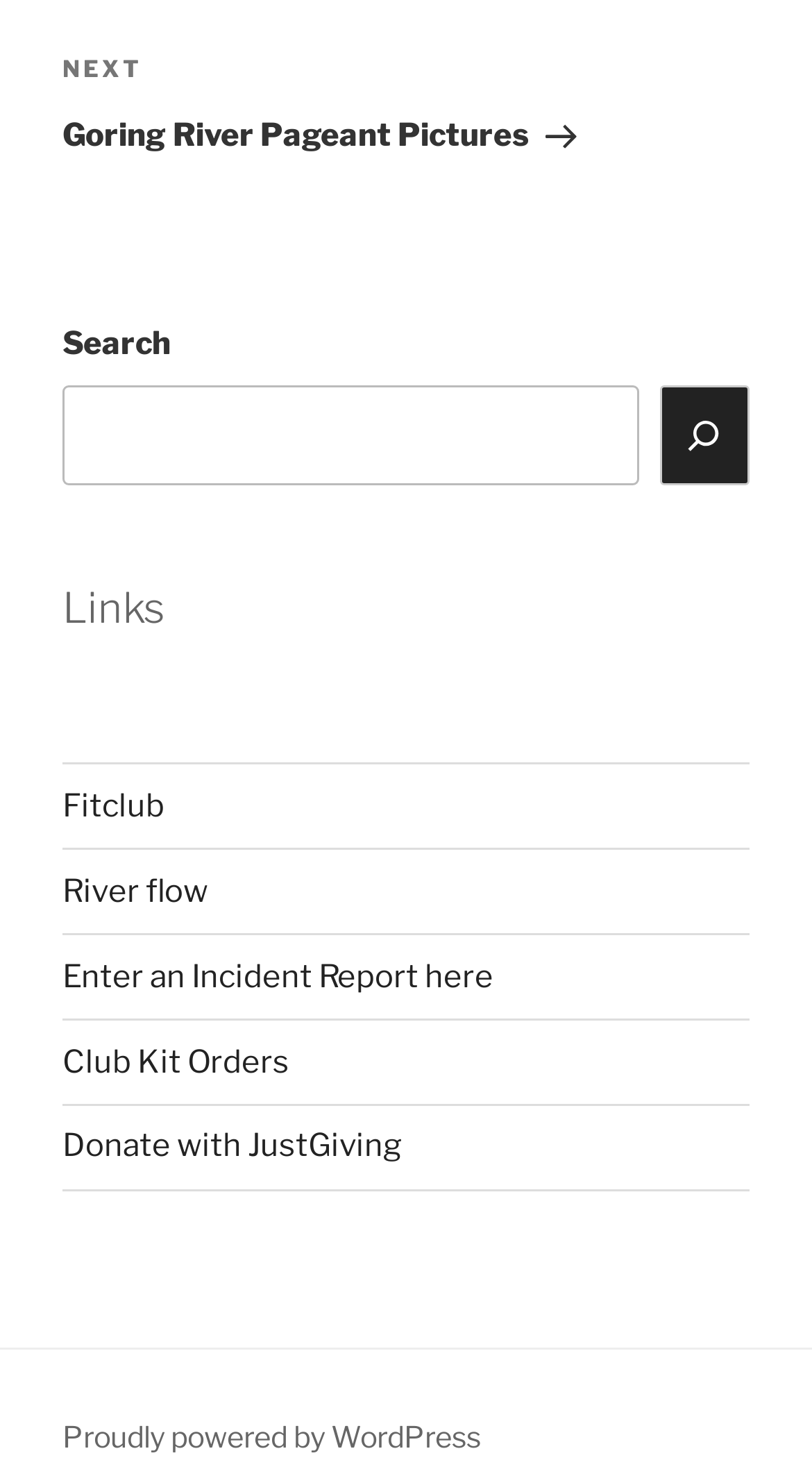How many links are there in the 'Blog Sidebar' section?
From the screenshot, supply a one-word or short-phrase answer.

6